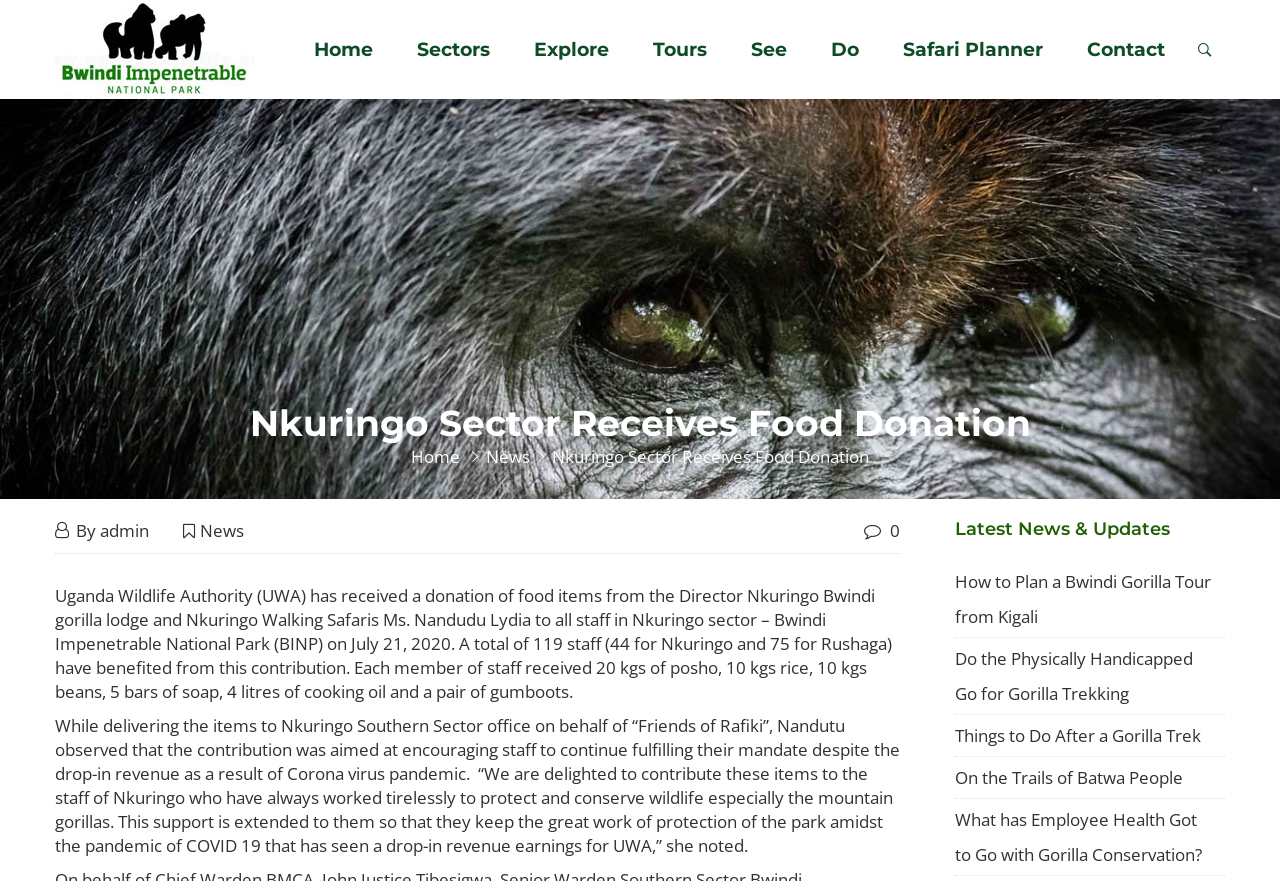How many links are in the primary menu?
From the image, provide a succinct answer in one word or a short phrase.

9